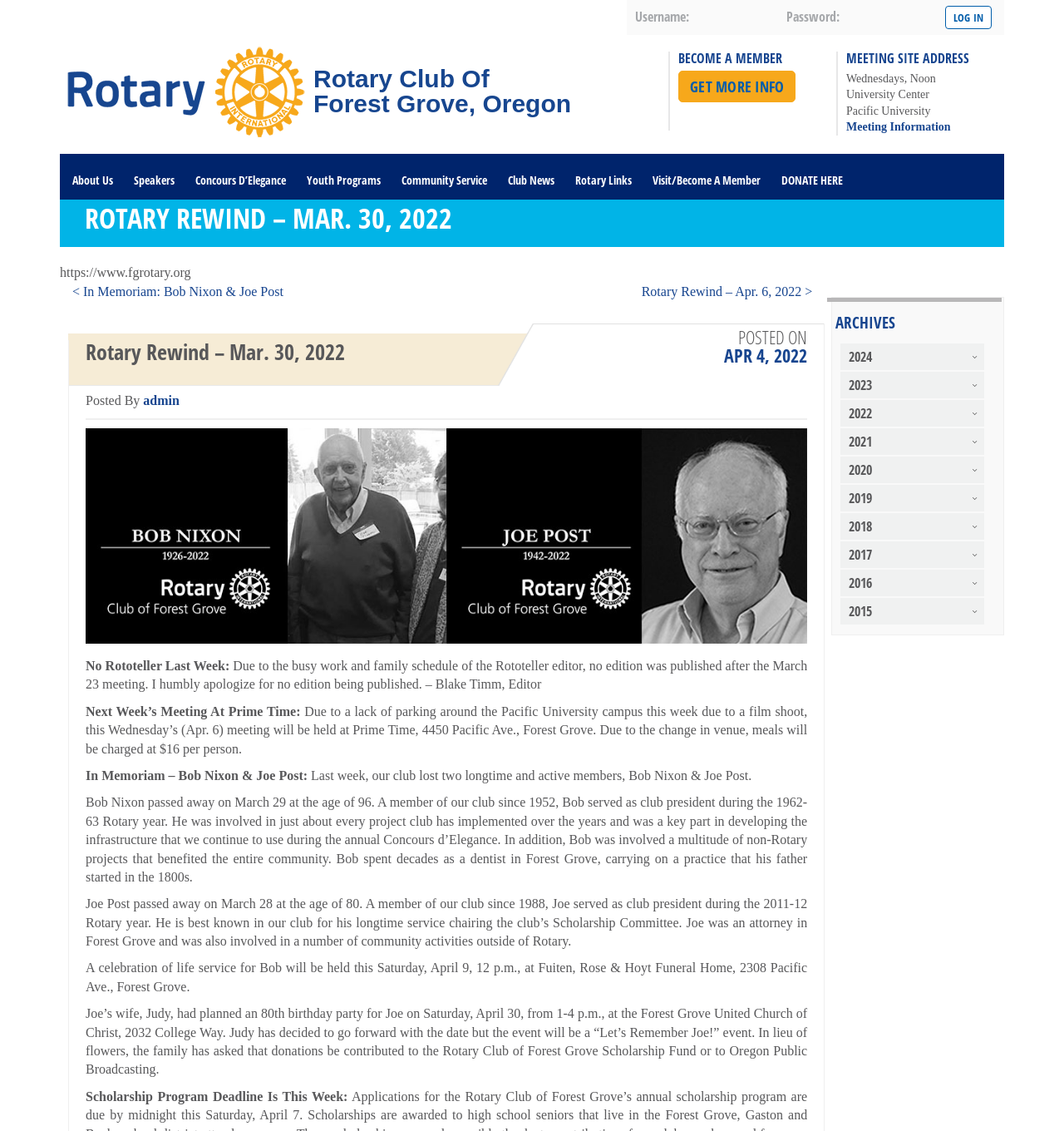What is the purpose of the 'Concours D'Elegance' link?
With the help of the image, please provide a detailed response to the question.

I found the link element 'Concours D'Elegance' but there is no explicit description about its purpose. However, based on the context, it might be related to a charity event or a community activity.